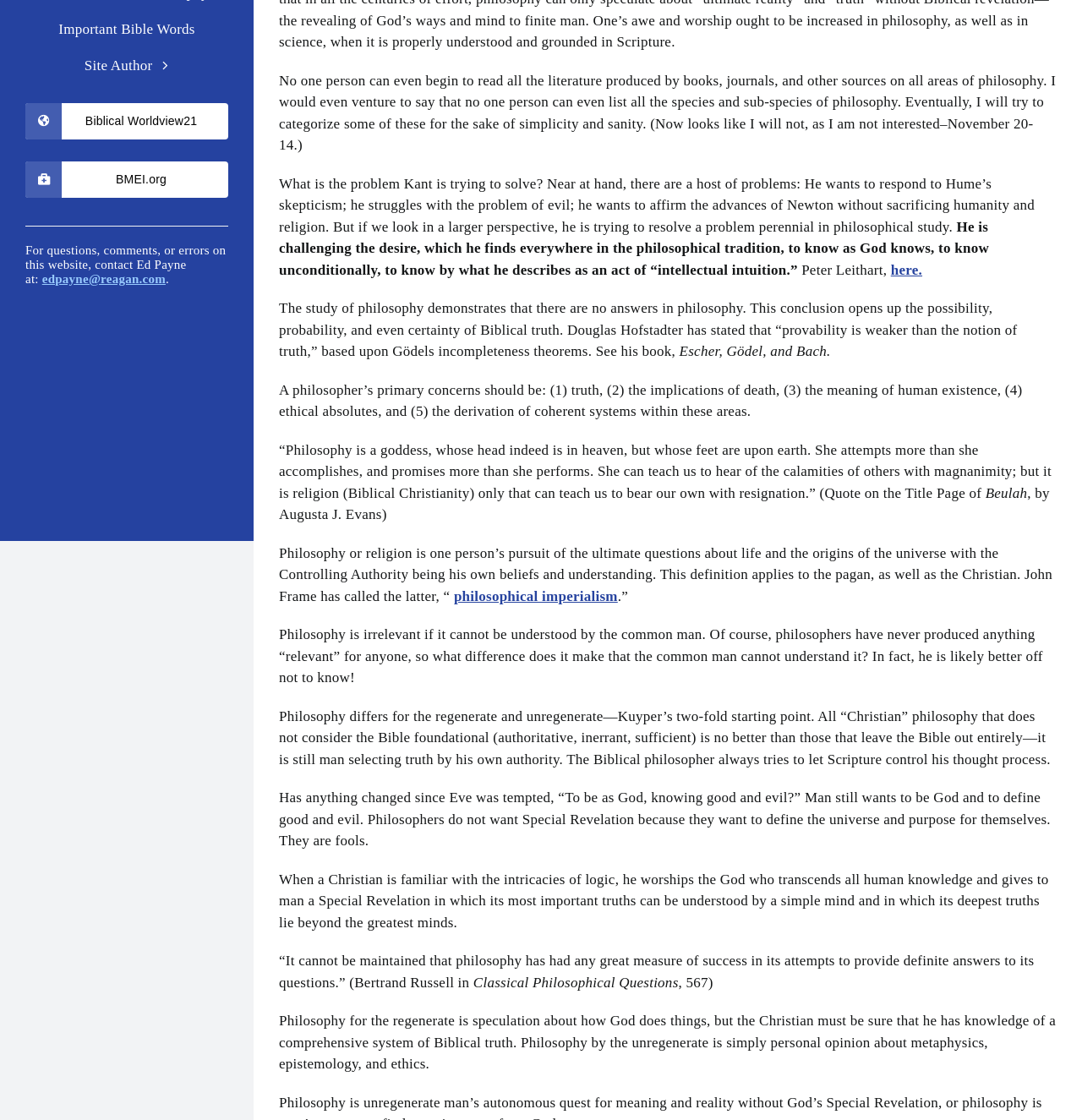Please locate the UI element described by "Site Author" and provide its bounding box coordinates.

[0.01, 0.052, 0.224, 0.065]